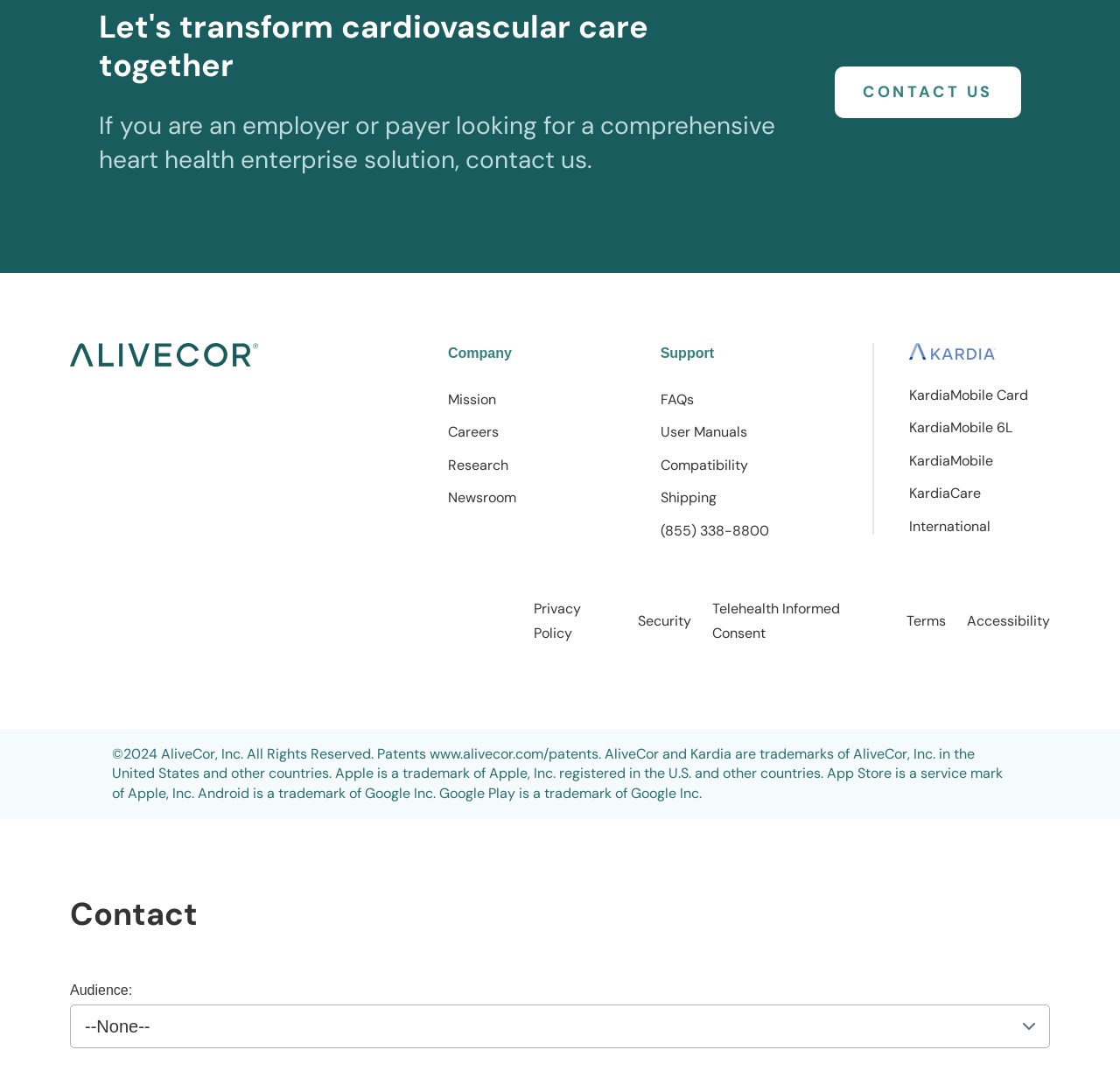What type of content is available in the 'Newsroom Menu'?
Based on the screenshot, give a detailed explanation to answer the question.

The 'Newsroom Menu' likely contains news-related content, as it is a common convention for companies to have a newsroom or press section on their website where they publish news and updates about their products or services.